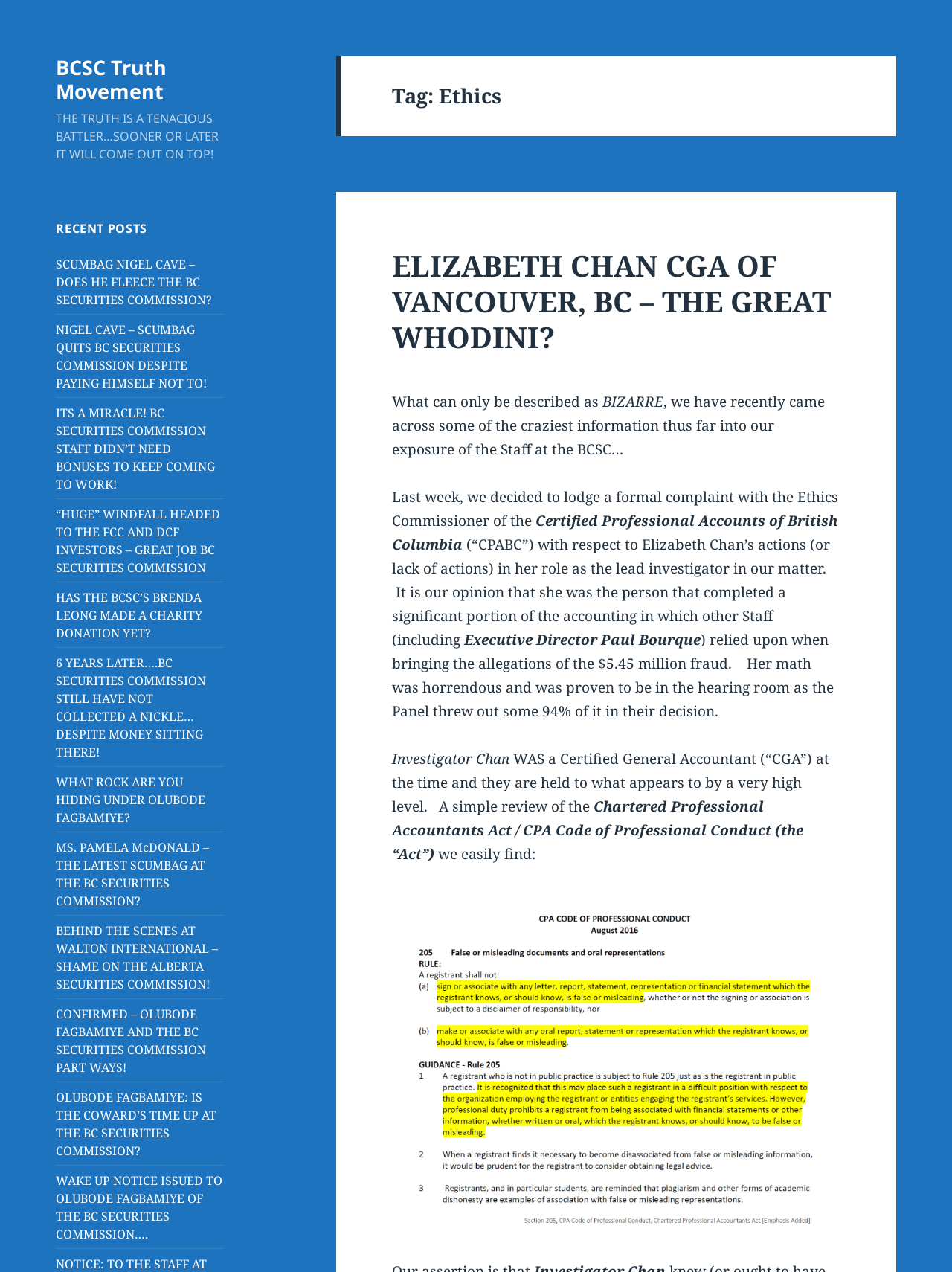What is the profession of Elizabeth Chan?
Please provide a single word or phrase based on the screenshot.

Certified General Accountant